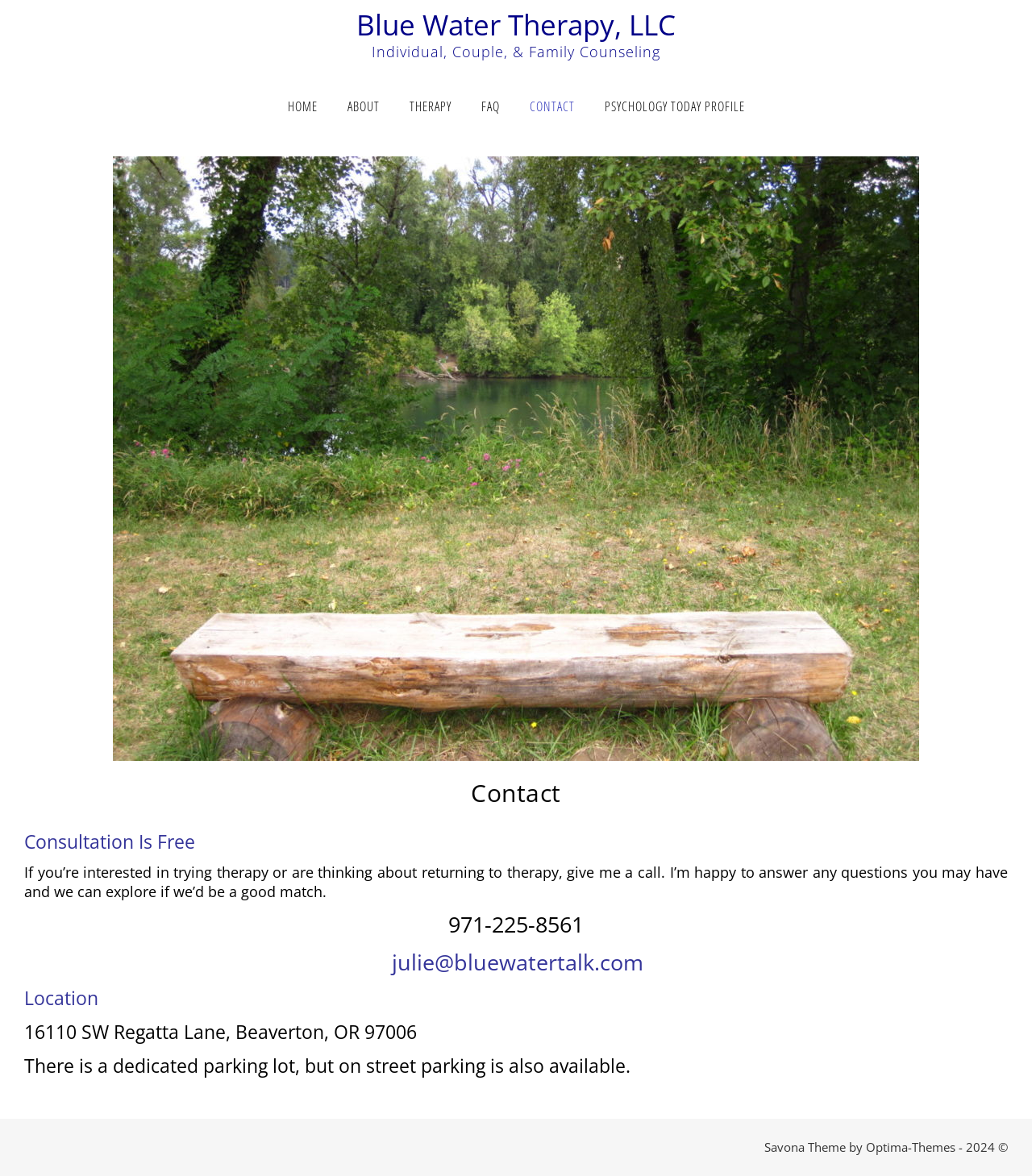What is the address of the therapy location?
Provide a thorough and detailed answer to the question.

The address of the therapy location can be found near the bottom of the webpage, under the heading 'Location'. It is listed as '16110 SW Regatta Lane, Beaverton, OR 97006'.